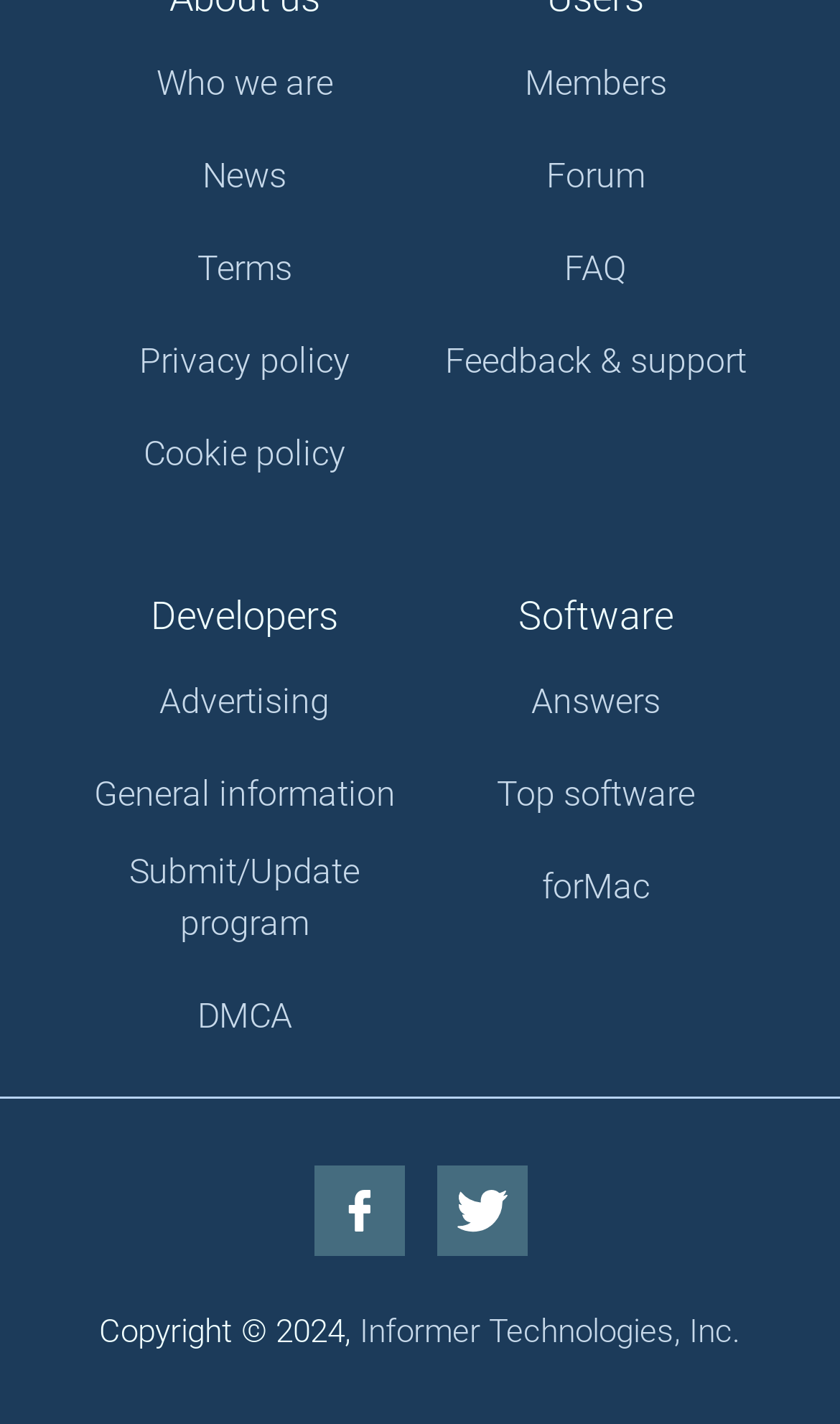Provide your answer in a single word or phrase: 
What is the last link on the webpage?

Informer Technologies, Inc.